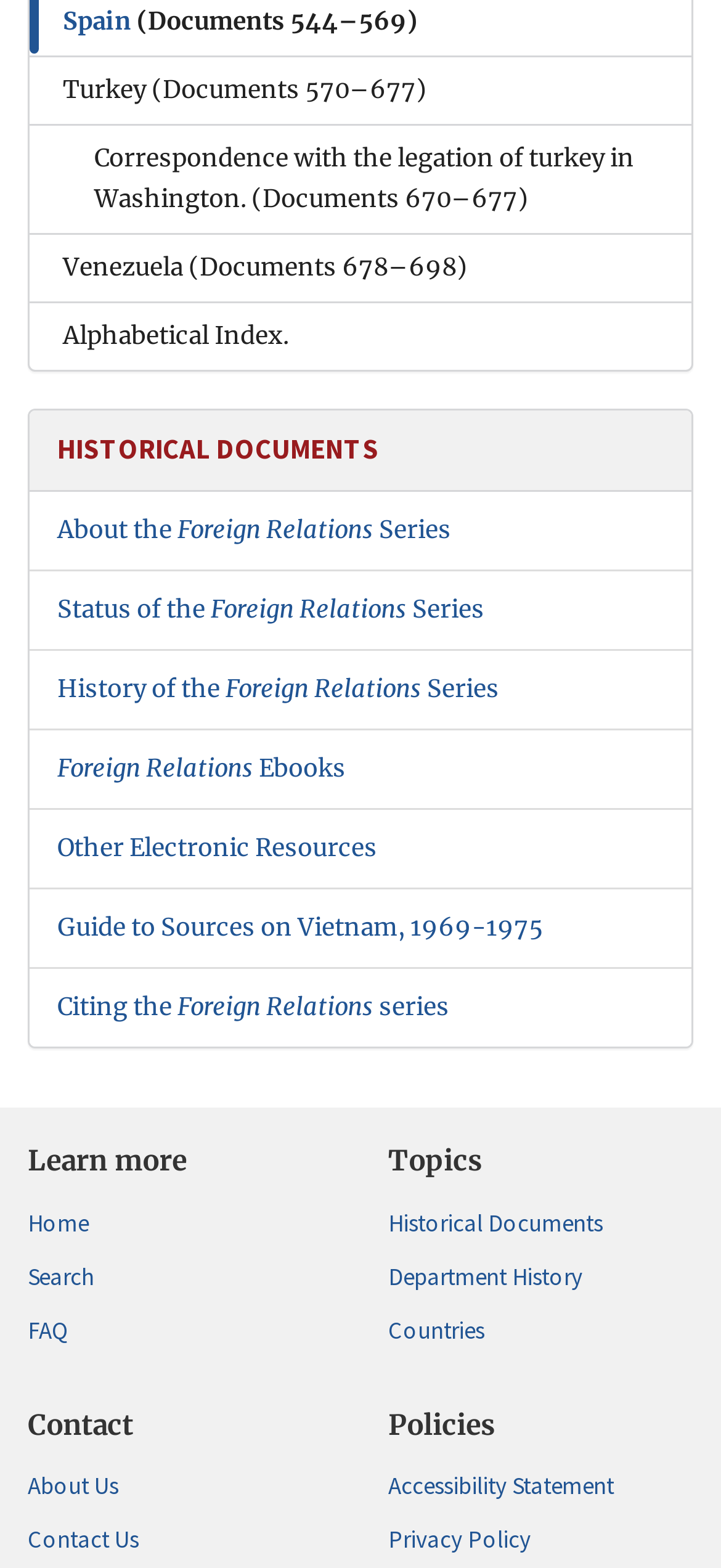Please identify the bounding box coordinates of the area I need to click to accomplish the following instruction: "View historical documents about Turkey".

[0.041, 0.036, 0.959, 0.079]